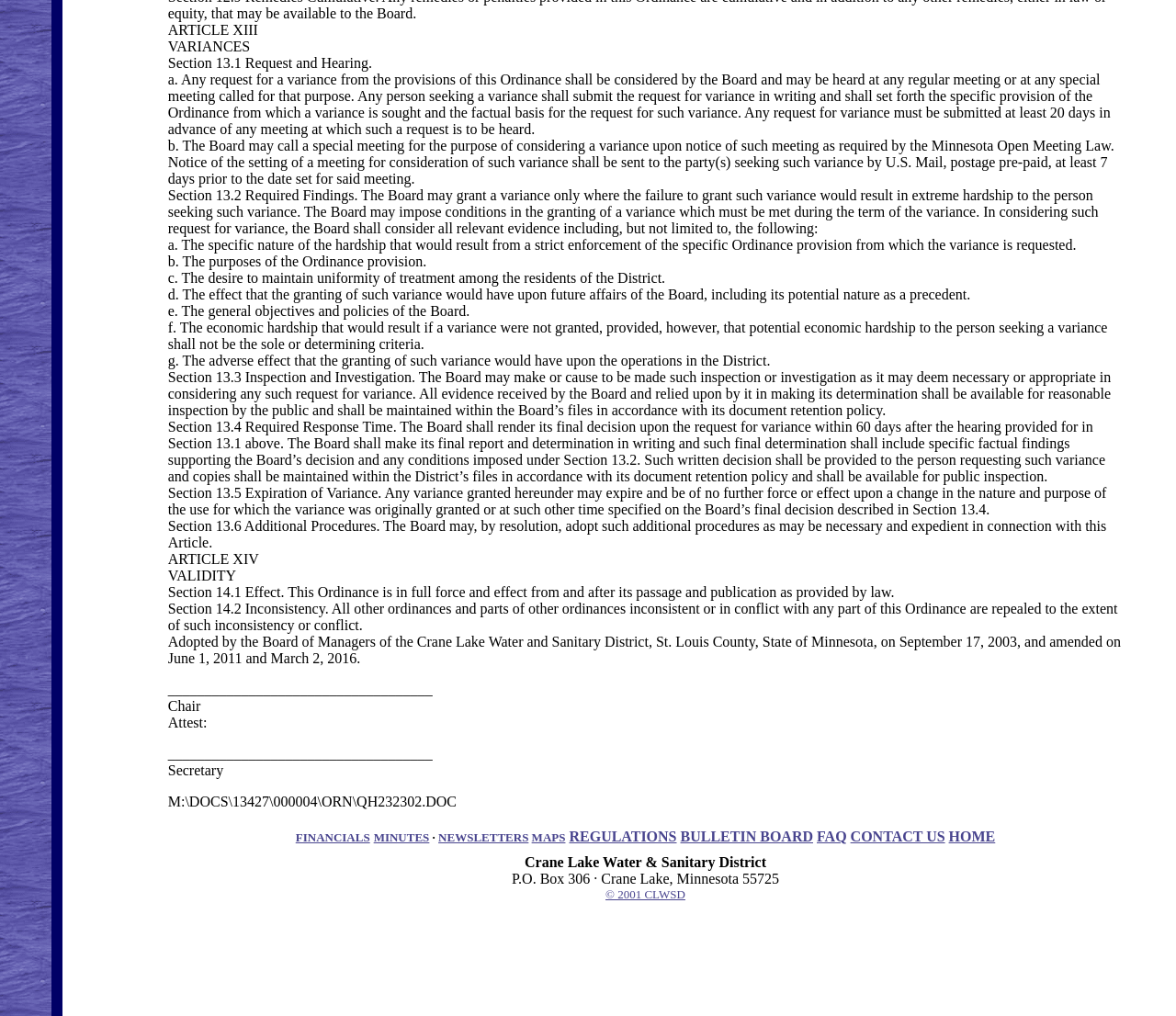Please answer the following question using a single word or phrase: 
What is the purpose of Section 13.1 of the ordinance?

Request and Hearing